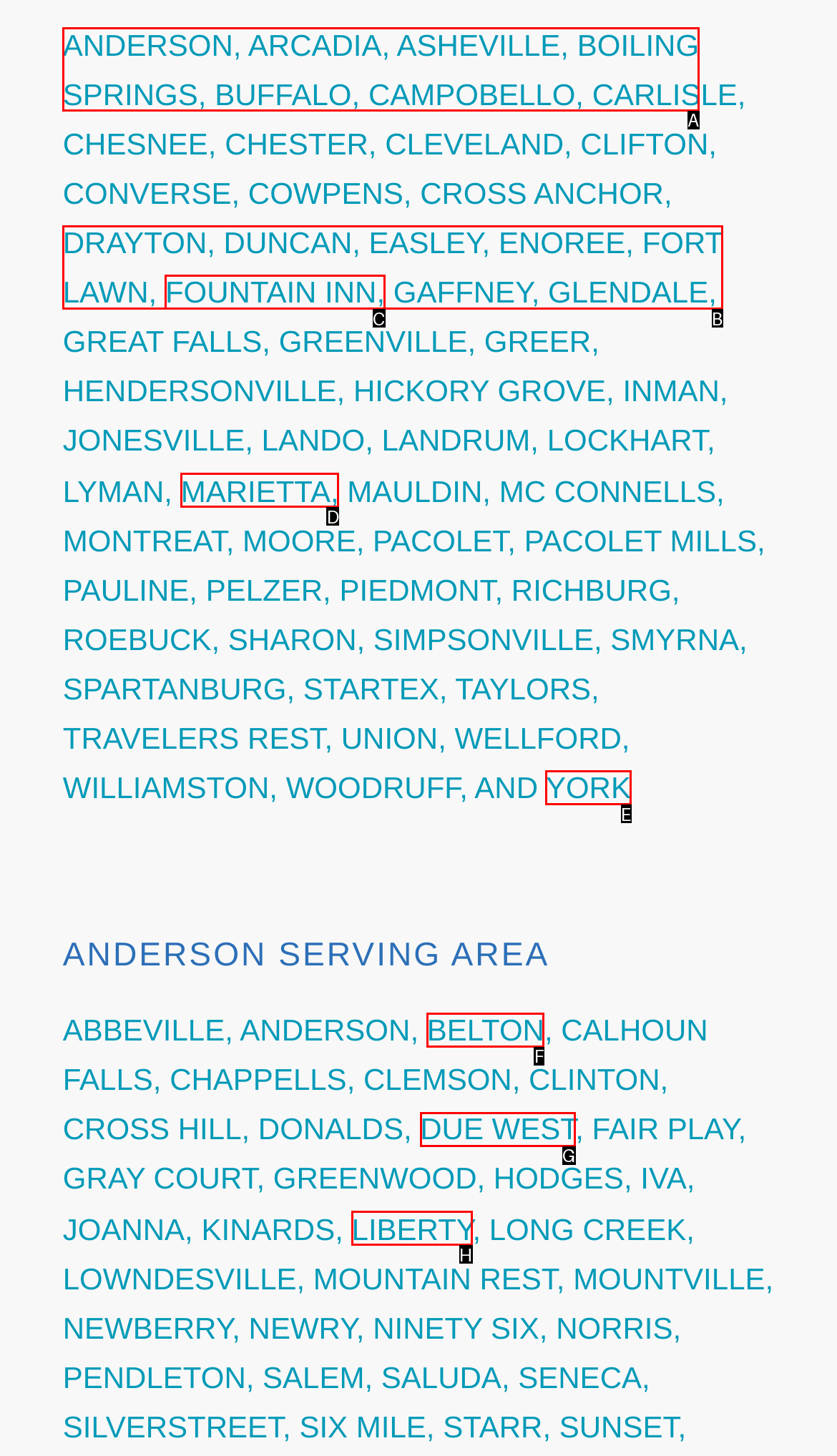Point out the HTML element I should click to achieve the following task: browse YORK page Provide the letter of the selected option from the choices.

E